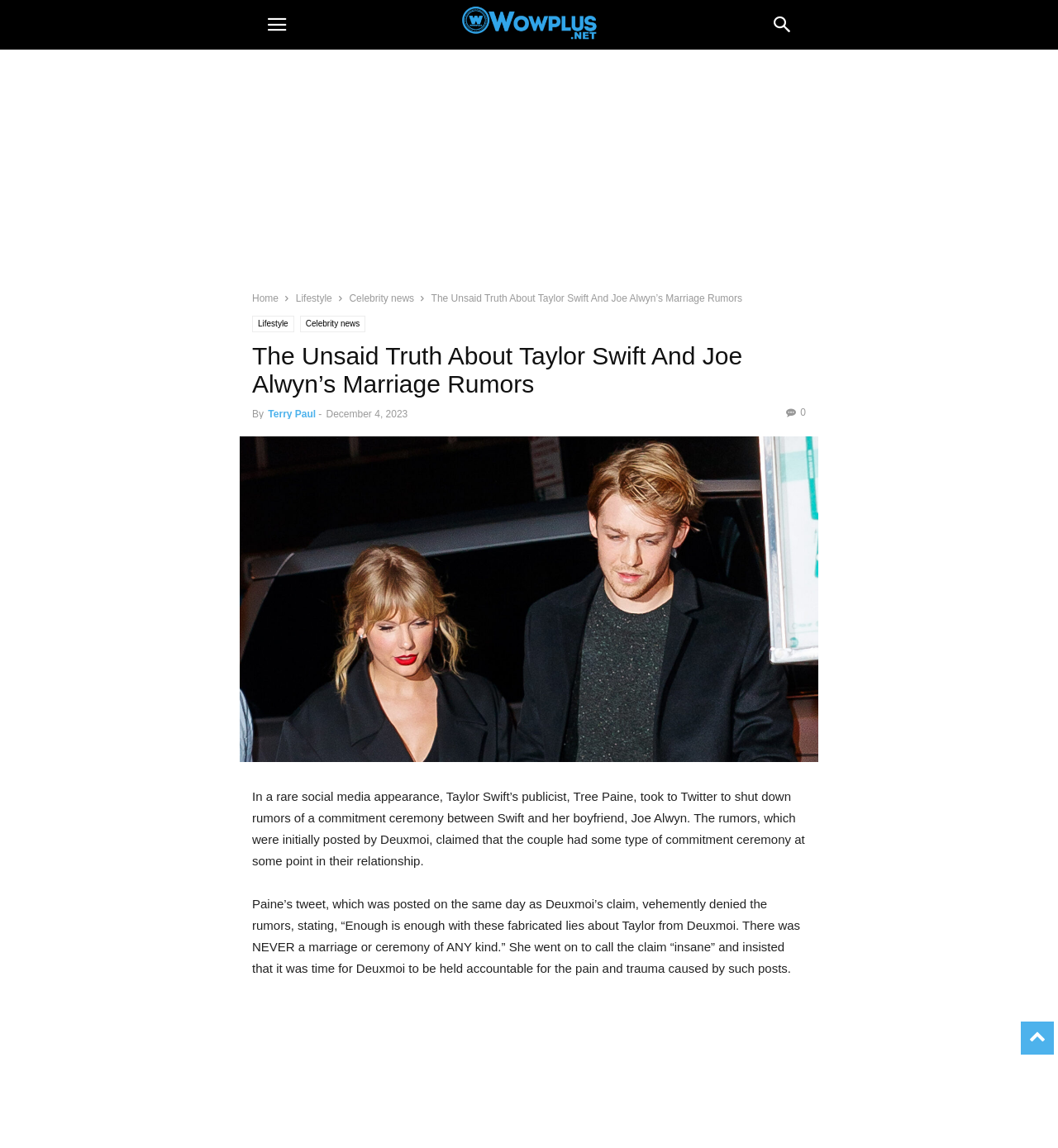Find the bounding box coordinates for the area that must be clicked to perform this action: "view article by Terry Paul".

[0.253, 0.356, 0.299, 0.366]